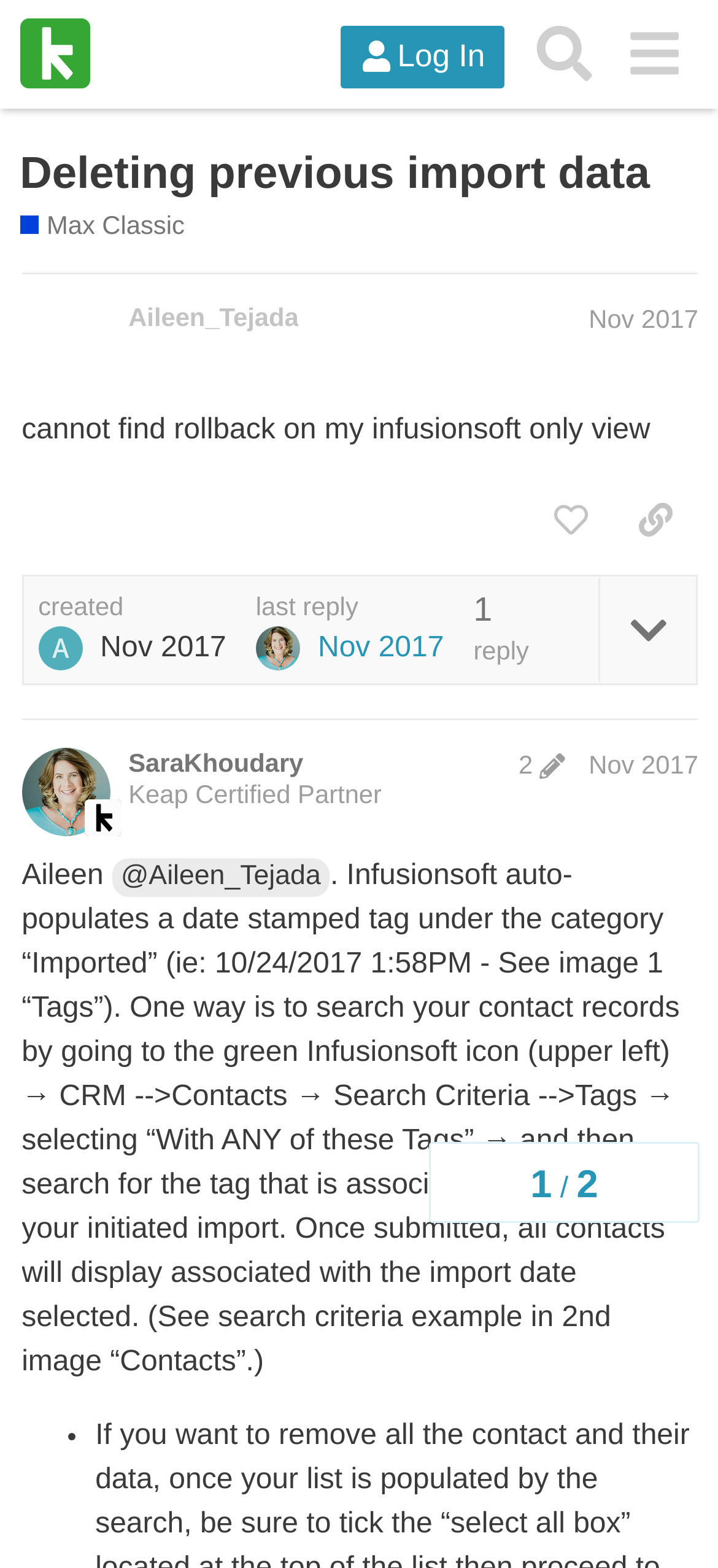Locate the bounding box coordinates for the element described below: "alt="Keap Integration Q&A"". The coordinates must be four float values between 0 and 1, formatted as [left, top, right, bottom].

[0.027, 0.012, 0.126, 0.057]